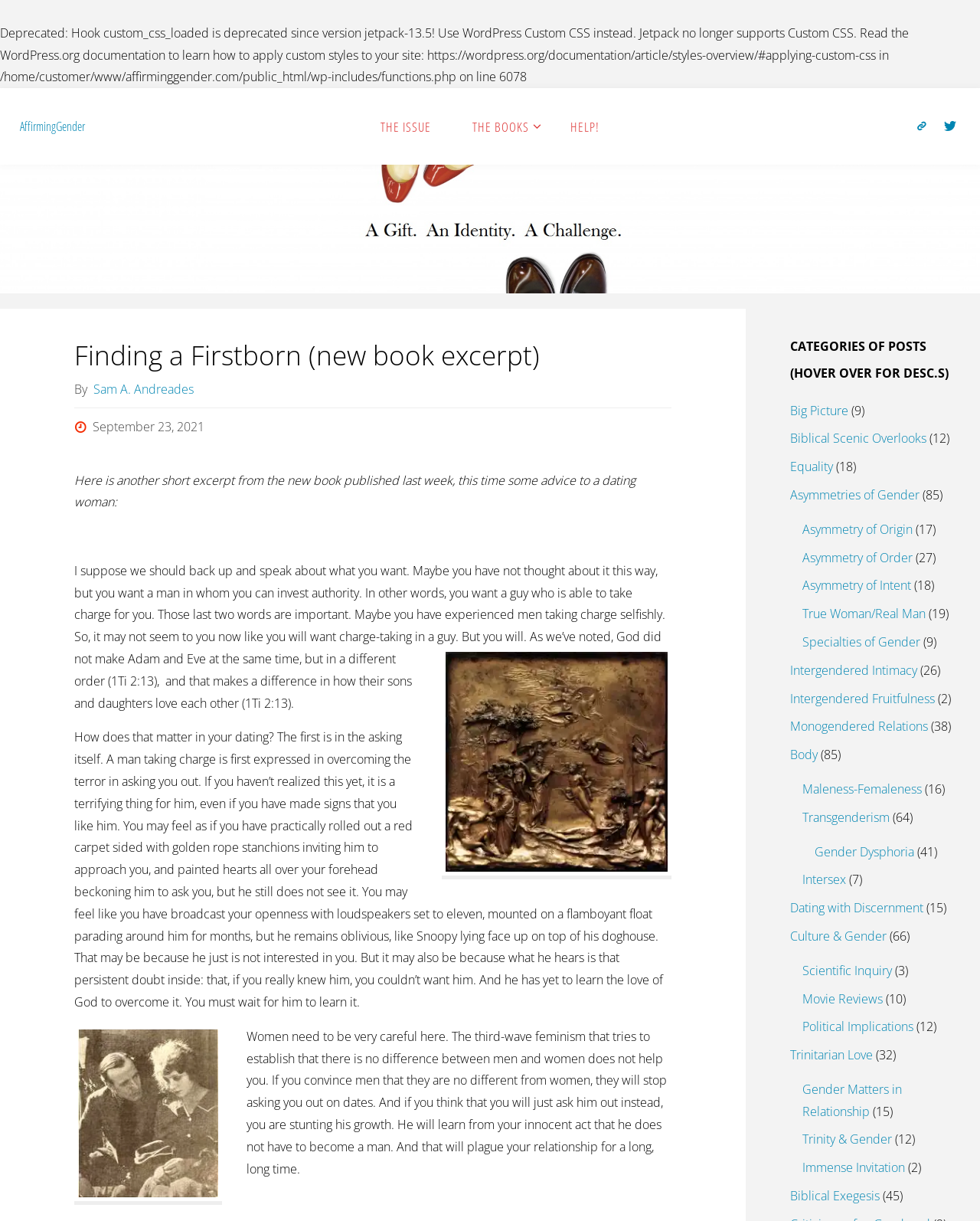Provide the bounding box coordinates in the format (top-left x, top-left y, bottom-right x, bottom-right y). All values are floating point numbers between 0 and 1. Determine the bounding box coordinate of the UI element described as: Gender Matters in Relationship

[0.819, 0.885, 0.92, 0.917]